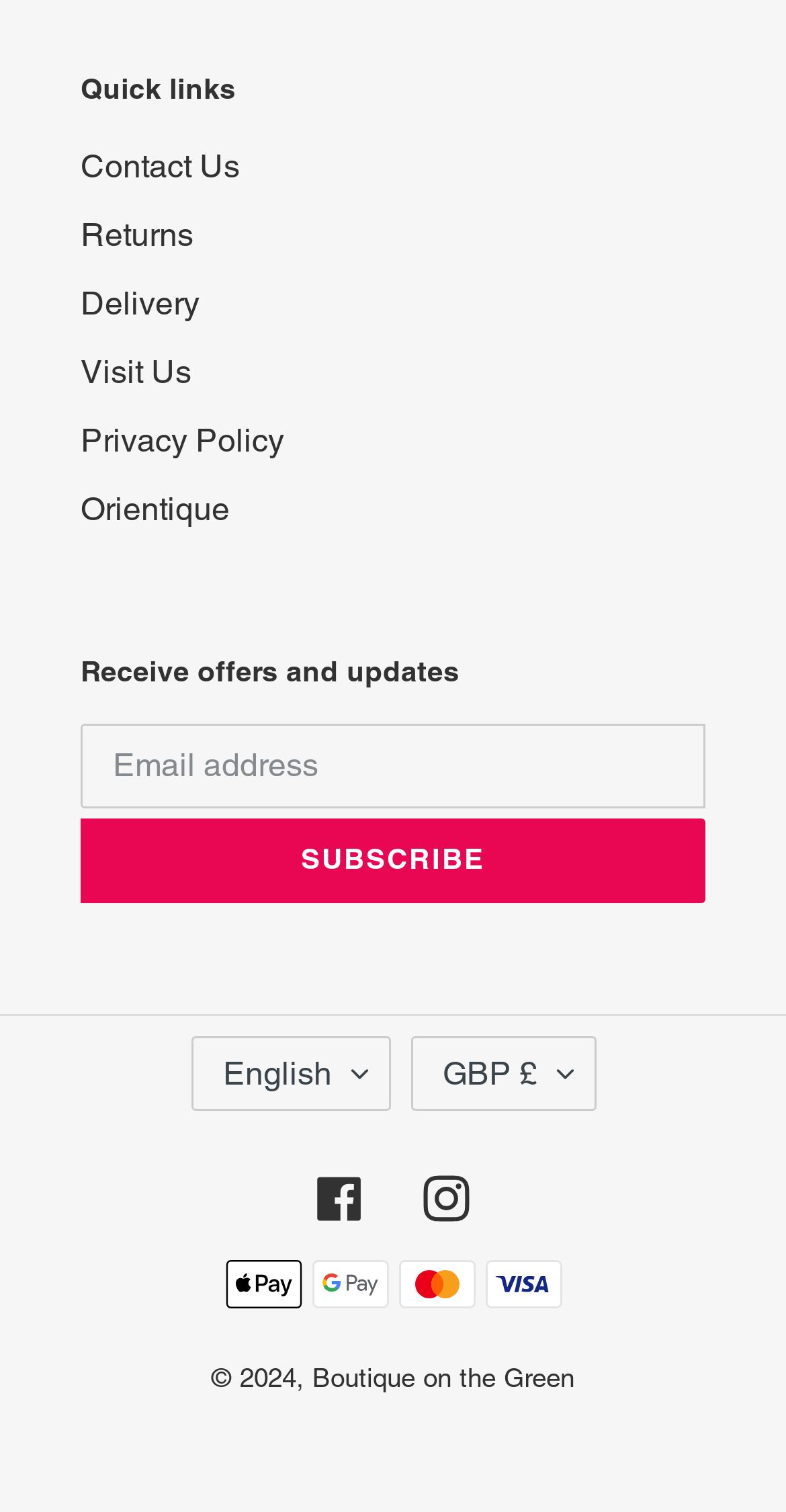Show the bounding box coordinates of the region that should be clicked to follow the instruction: "Subscribe to the newsletter."

[0.103, 0.541, 0.897, 0.597]